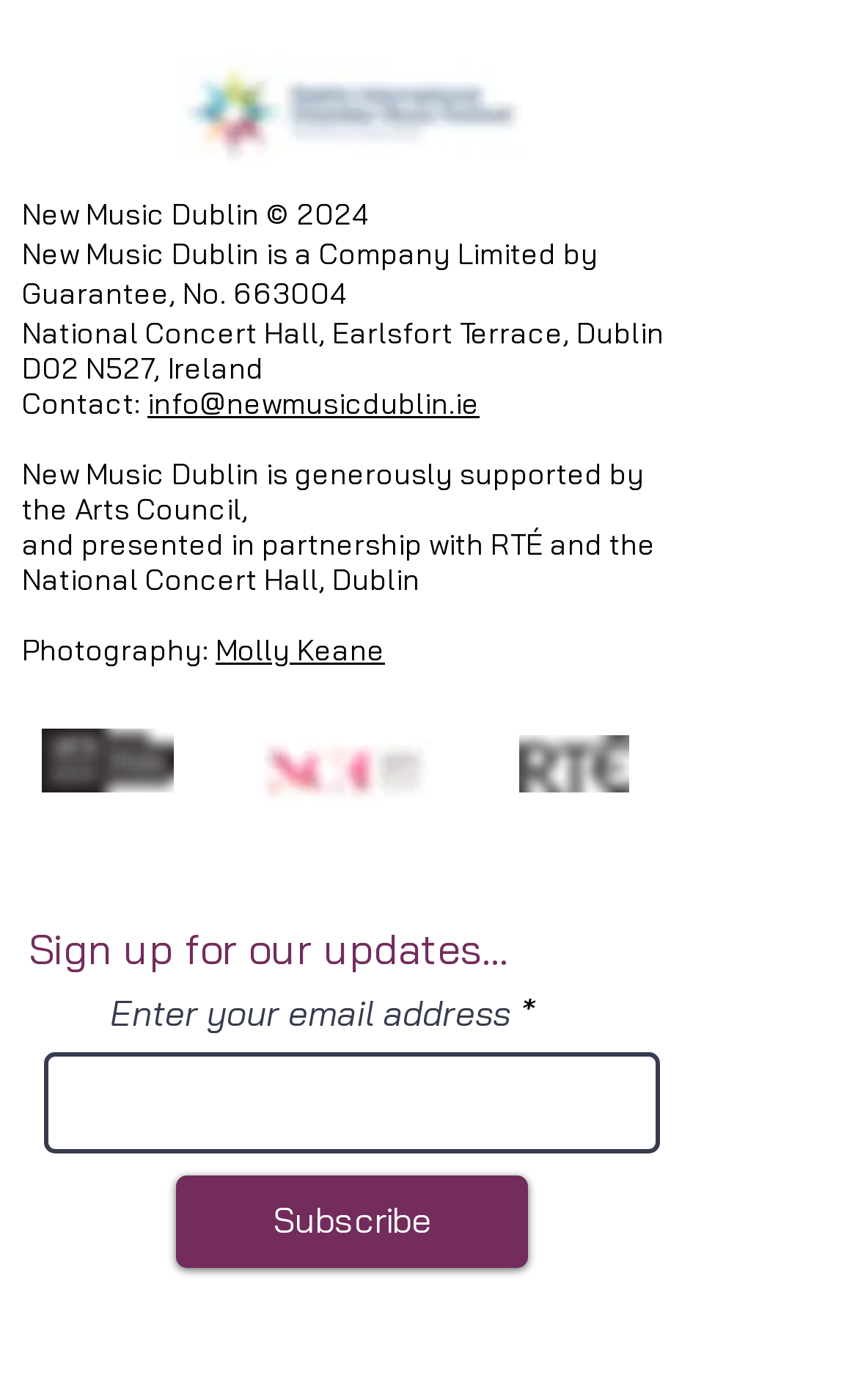Determine the bounding box for the UI element as described: "Subscribe". The coordinates should be represented as four float numbers between 0 and 1, formatted as [left, top, right, bottom].

[0.205, 0.839, 0.615, 0.905]